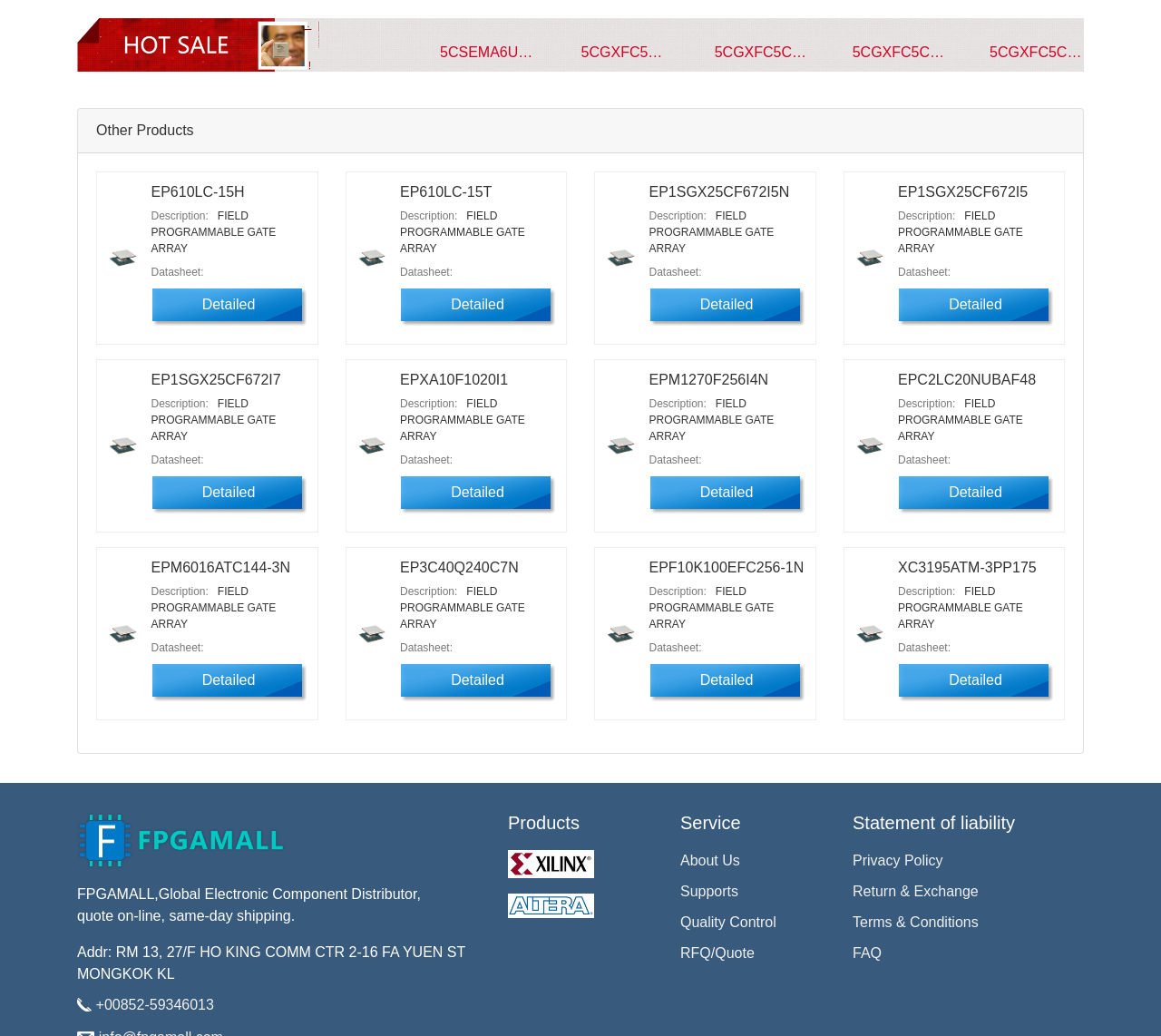Please specify the bounding box coordinates for the clickable region that will help you carry out the instruction: "Read description of EPXA10F1020I1".

[0.307, 0.42, 0.333, 0.441]